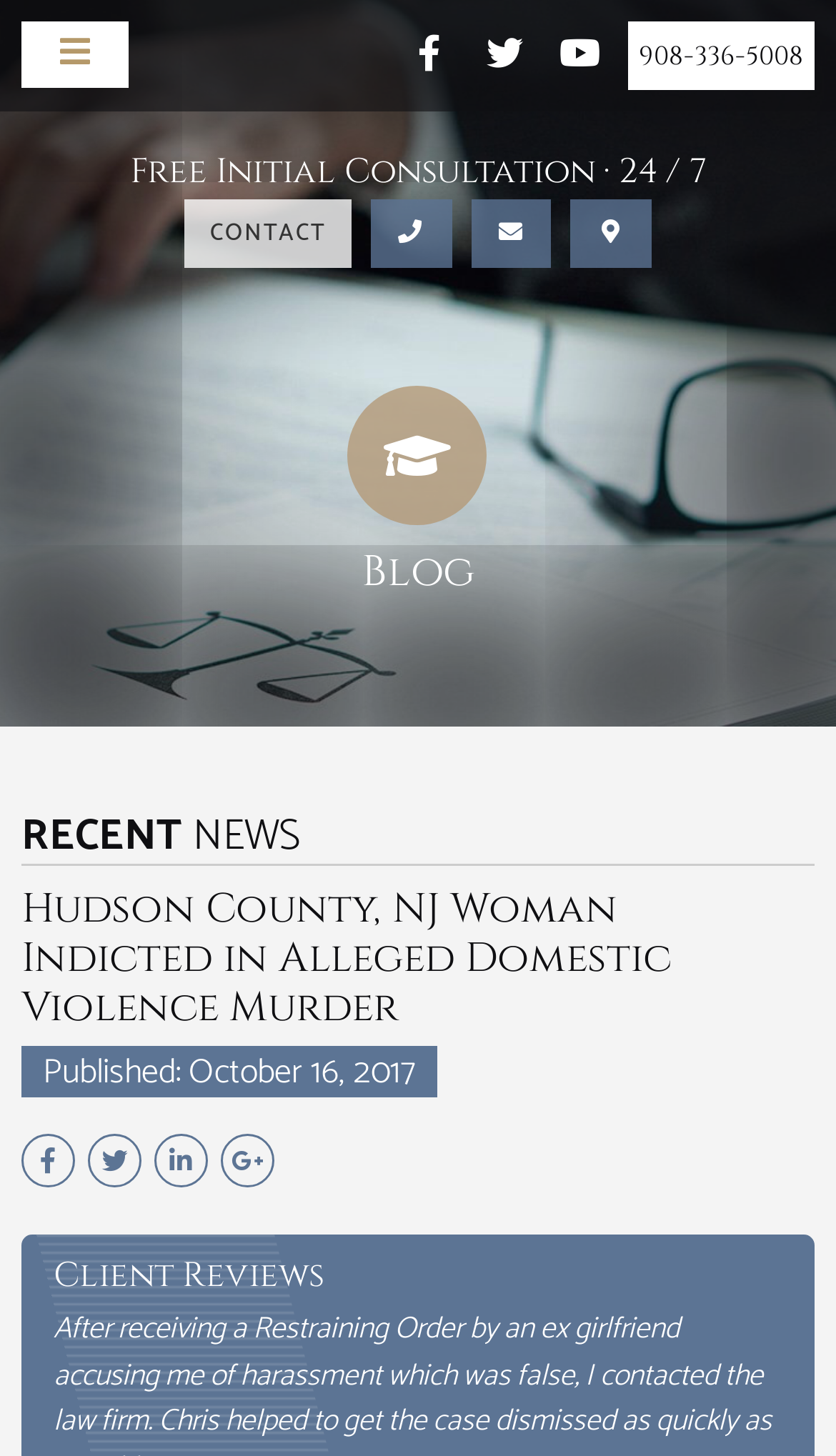Identify the bounding box coordinates for the element you need to click to achieve the following task: "Read the recent news about Hudson County woman indicted in alleged domestic violence murder". Provide the bounding box coordinates as four float numbers between 0 and 1, in the form [left, top, right, bottom].

[0.026, 0.61, 0.974, 0.711]